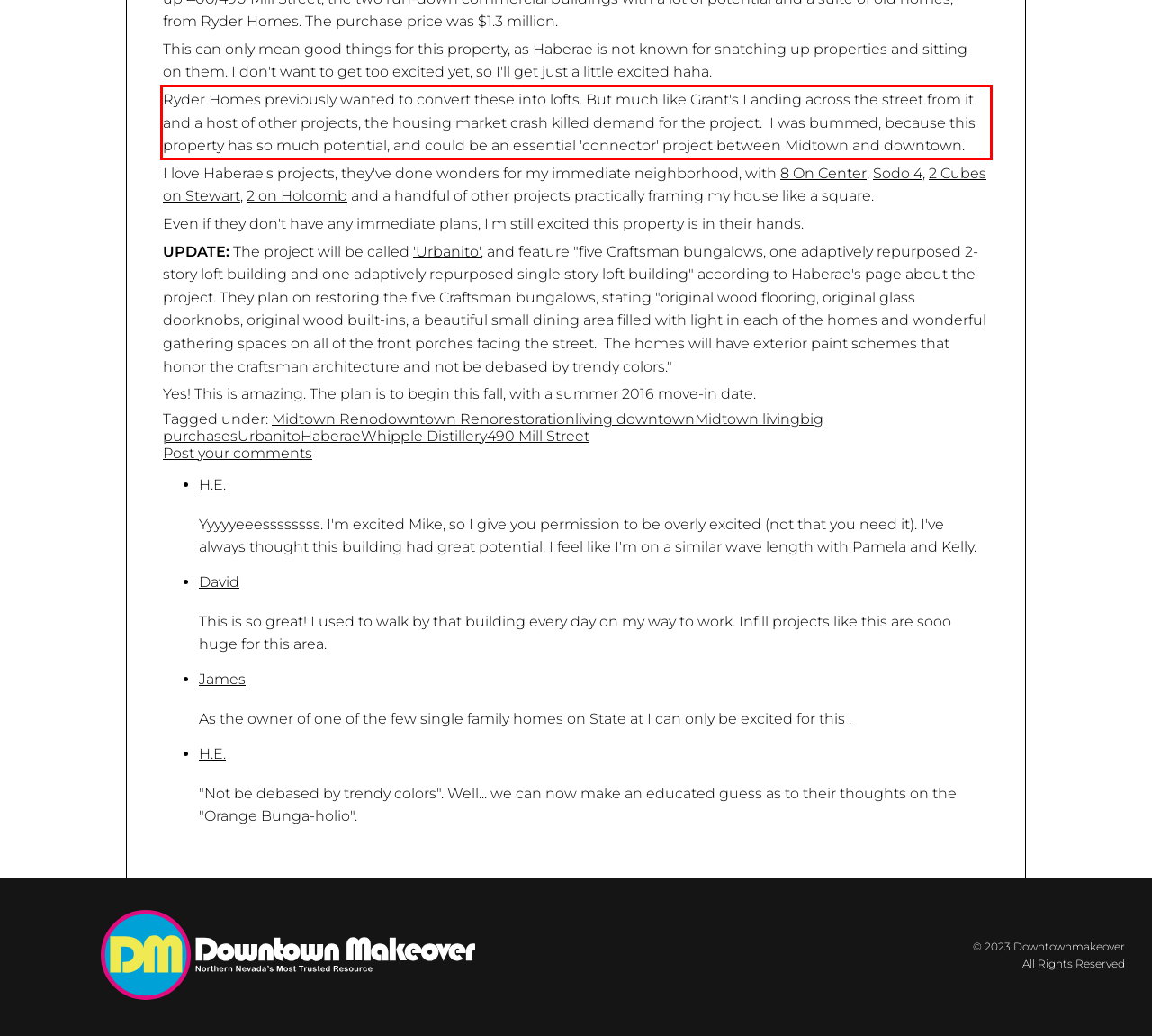From the provided screenshot, extract the text content that is enclosed within the red bounding box.

Ryder Homes previously wanted to convert these into lofts. But much like Grant's Landing across the street from it and a host of other projects, the housing market crash killed demand for the project. I was bummed, because this property has so much potential, and could be an essential 'connector' project between Midtown and downtown.